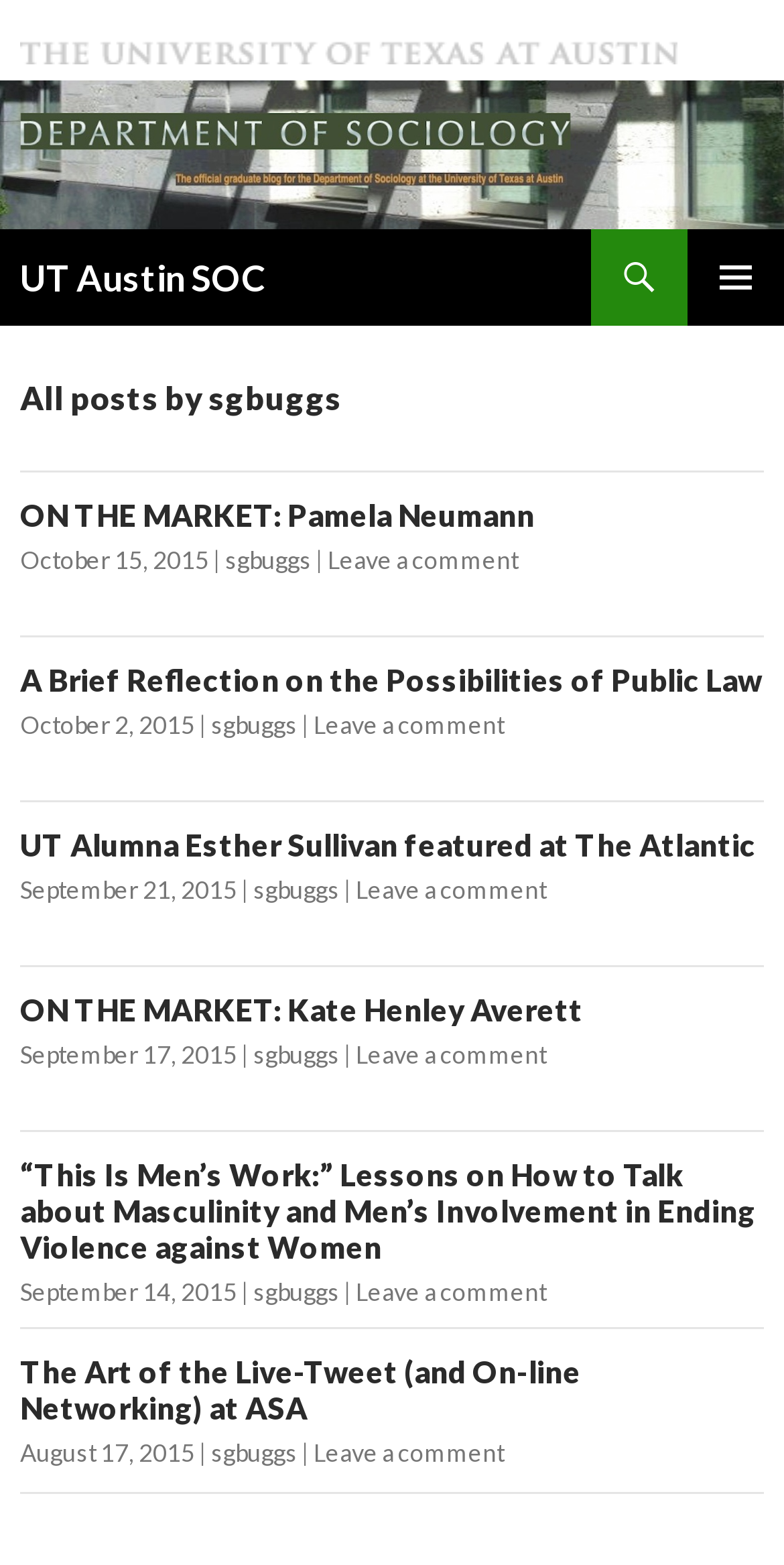Determine the bounding box coordinates for the region that must be clicked to execute the following instruction: "Click on UT Austin SOC".

[0.0, 0.084, 1.0, 0.108]